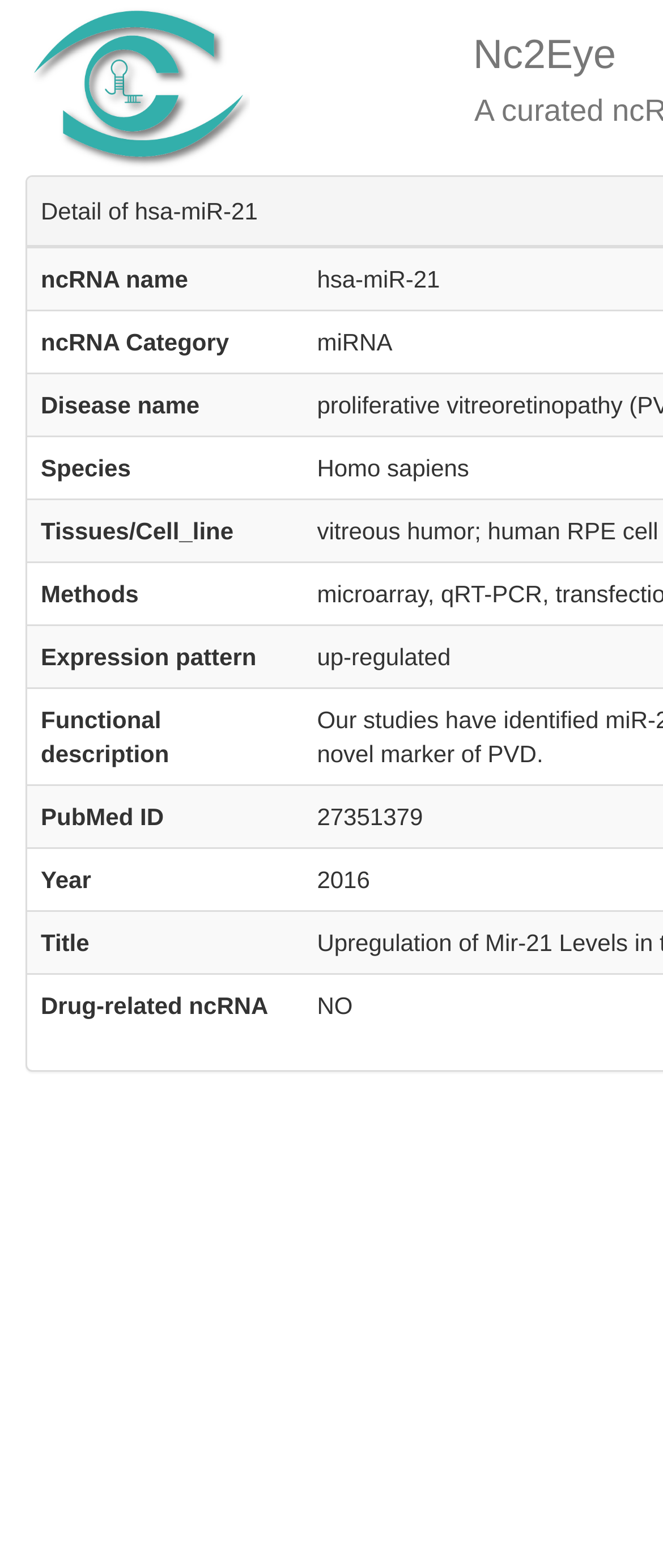Present a detailed account of what is displayed on the webpage.

The webpage is about Nc2Eye, a resource for non-coding RNAs in eye diseases. At the top left corner, there is a logo image. Below the logo, there is a static text "Detail of hsa-miR-21". 

Underneath the static text, there is a grid with 11 columns, each representing a specific category of information about the non-coding RNA, including ncRNA name, category, disease name, species, tissues or cell line, methods, expression pattern, functional description, PubMed ID, year, and title. There is also a column for drug-related ncRNA. The grid cells are arranged in a vertical order, with each category listed below the previous one.